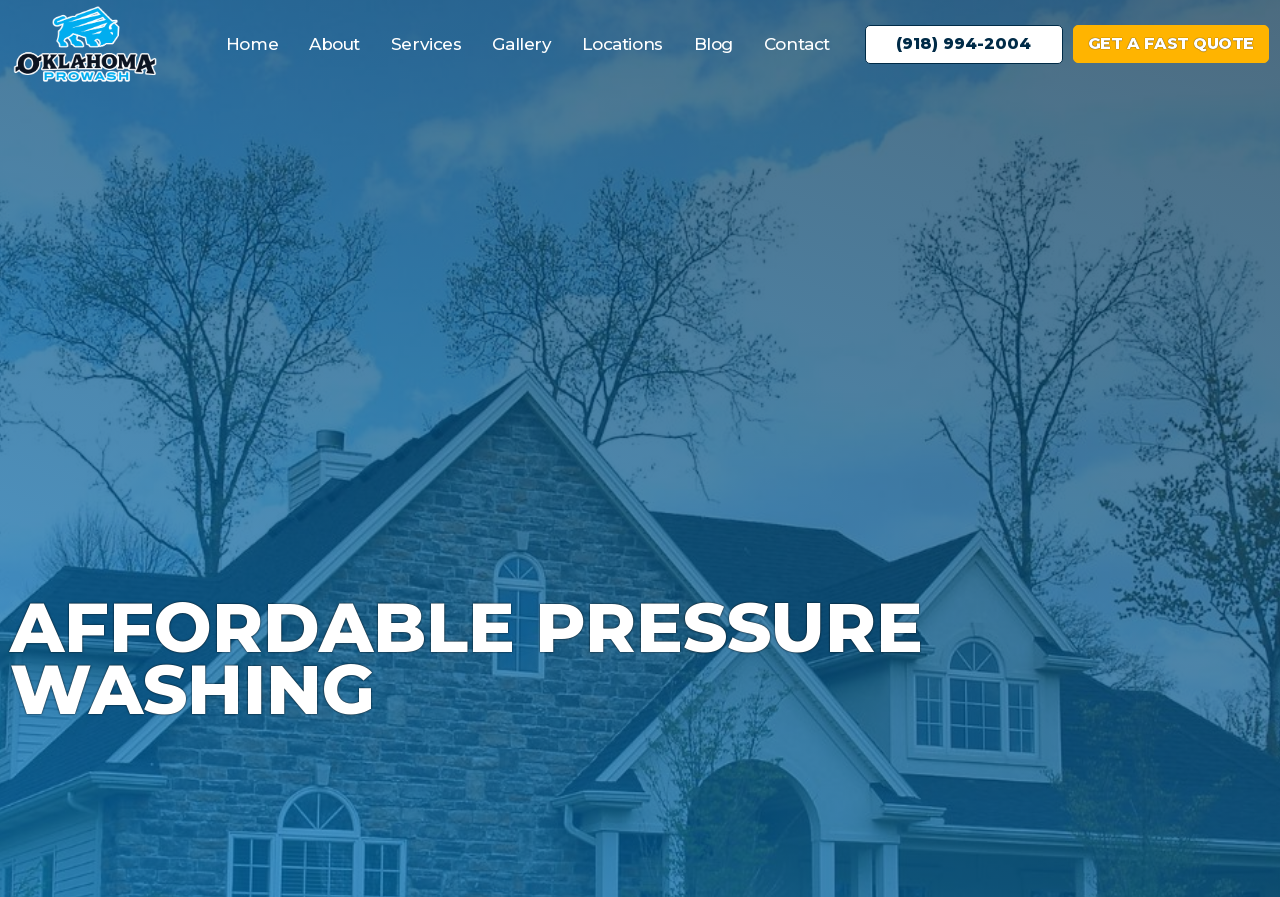Please identify the bounding box coordinates of the region to click in order to complete the given instruction: "Go to the Home page". The coordinates should be four float numbers between 0 and 1, i.e., [left, top, right, bottom].

[0.164, 0.04, 0.229, 0.059]